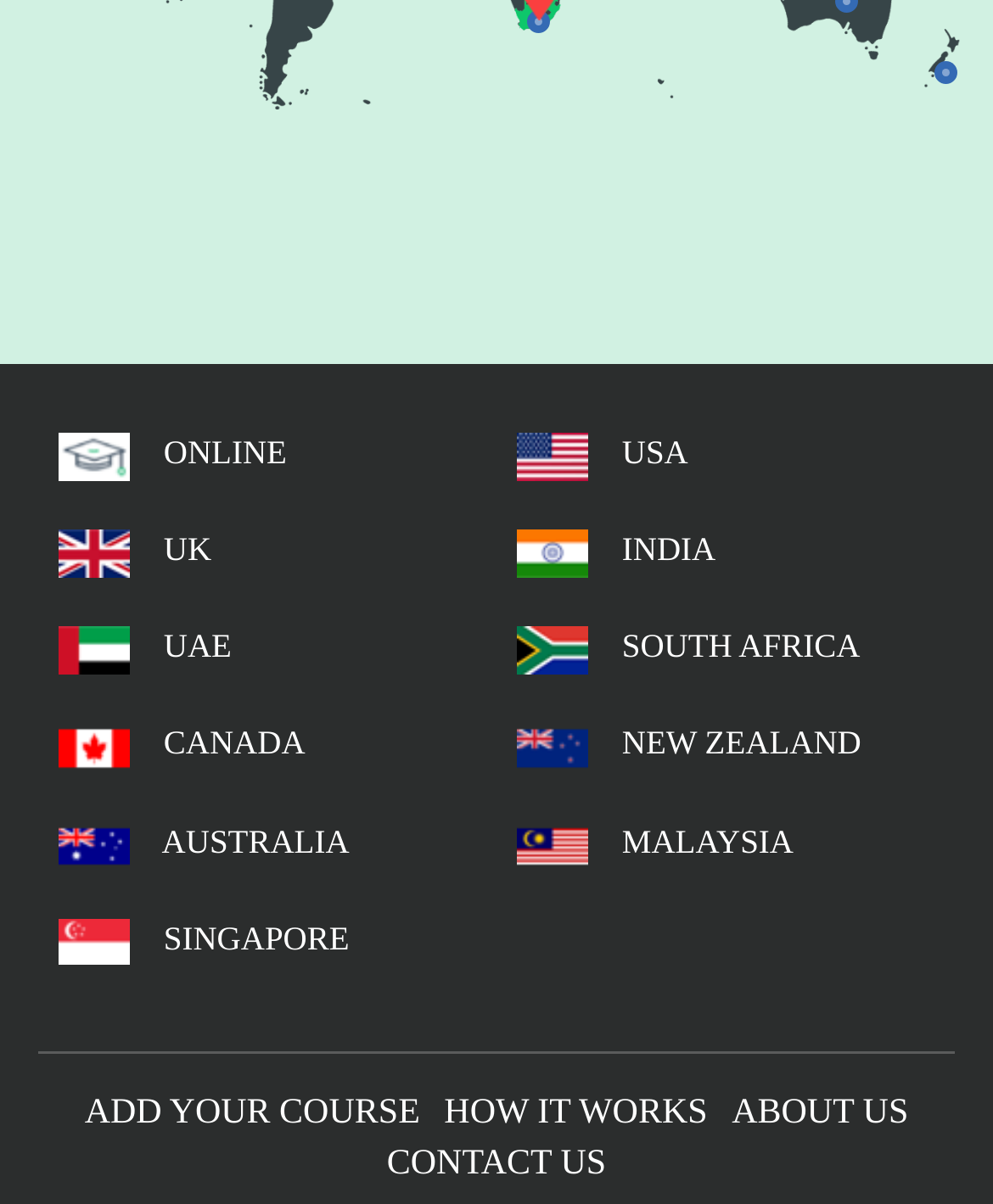Using the provided description parent_node: الاسم* name="author" placeholder="الاسم*", find the bounding box coordinates for the UI element. Provide the coordinates in (top-left x, top-left y, bottom-right x, bottom-right y) format, ensuring all values are between 0 and 1.

None